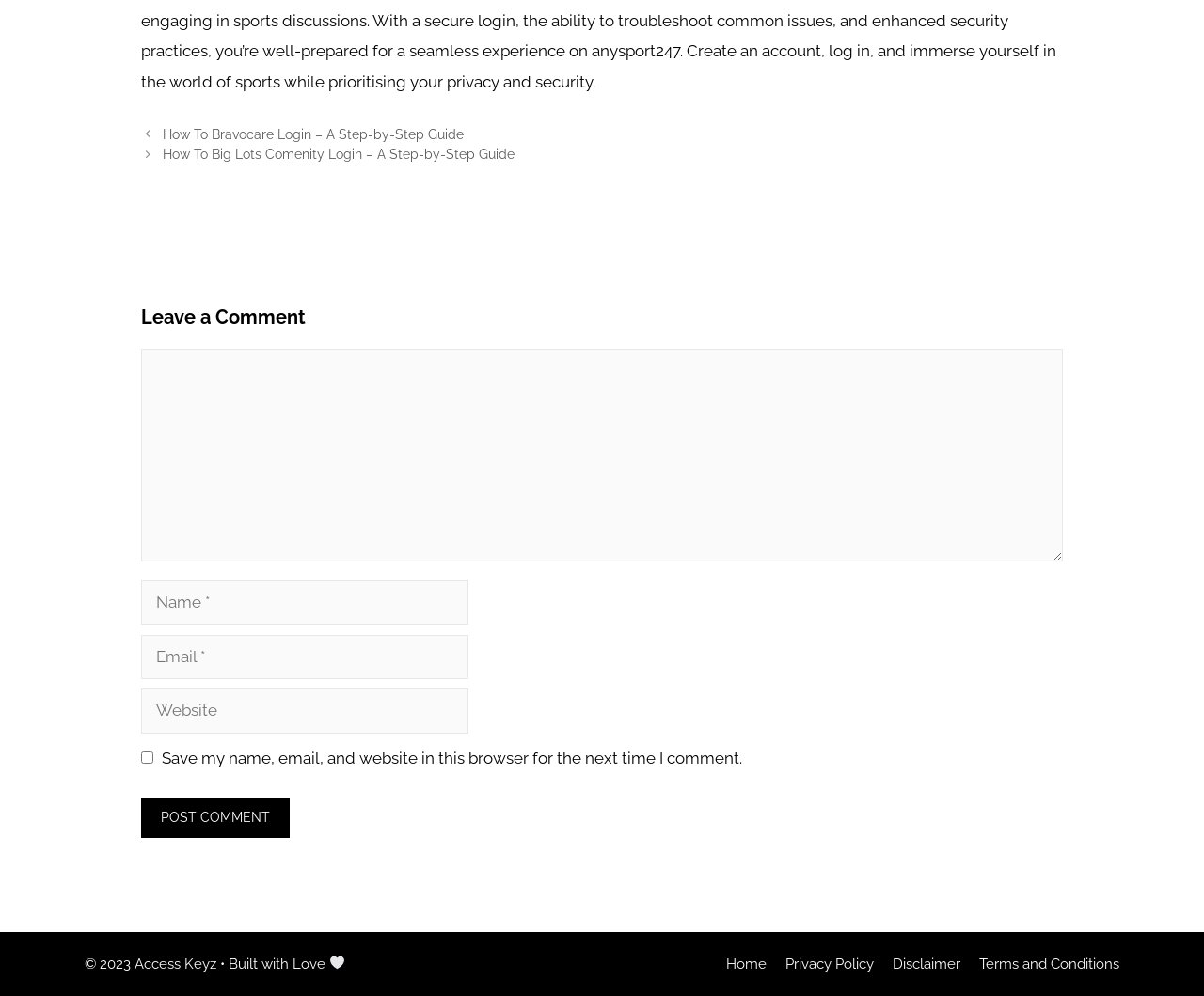Pinpoint the bounding box coordinates for the area that should be clicked to perform the following instruction: "Go to the Home page".

[0.603, 0.959, 0.637, 0.976]